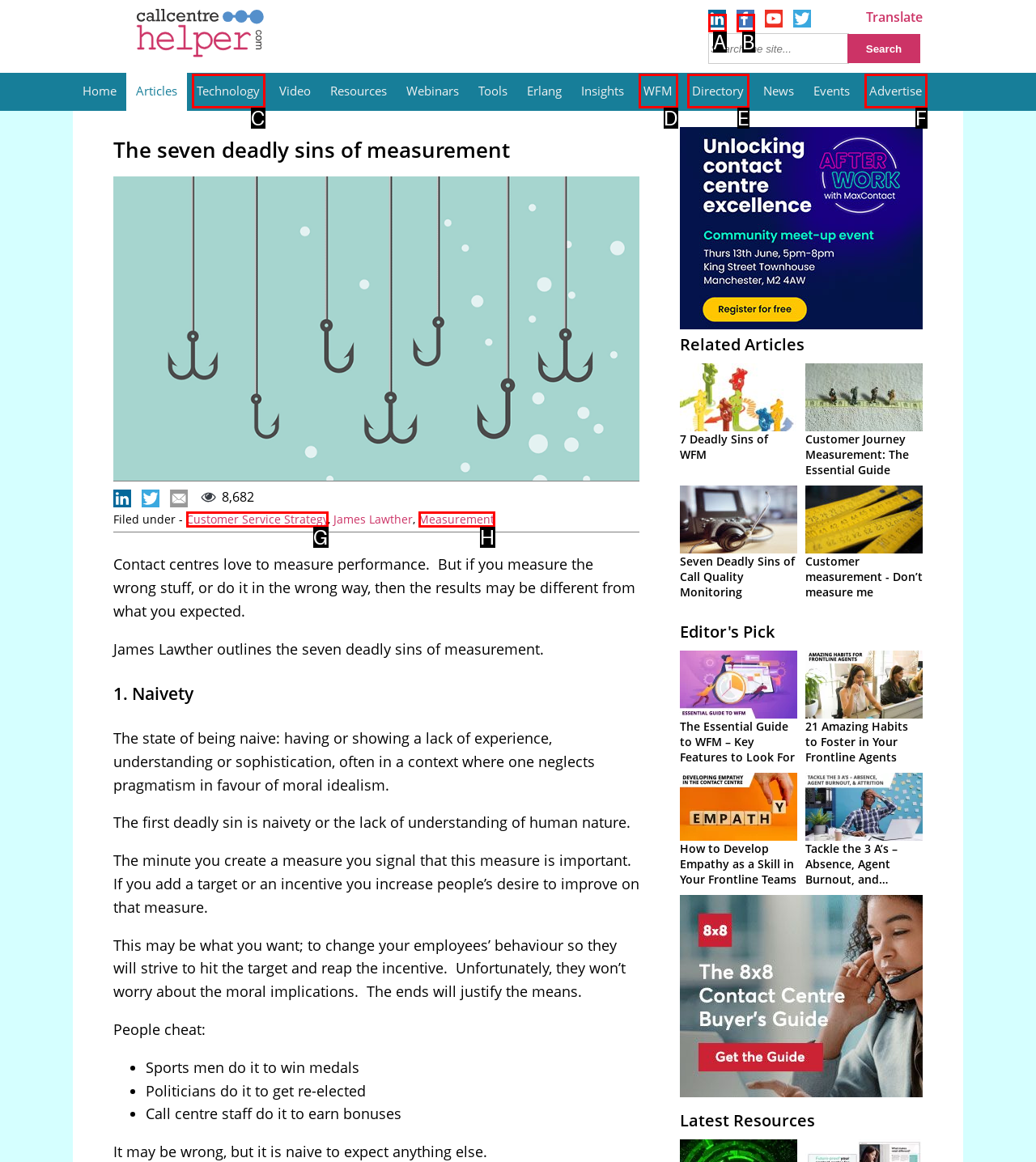Determine which UI element matches this description: Customer Service Strategy
Reply with the appropriate option's letter.

G